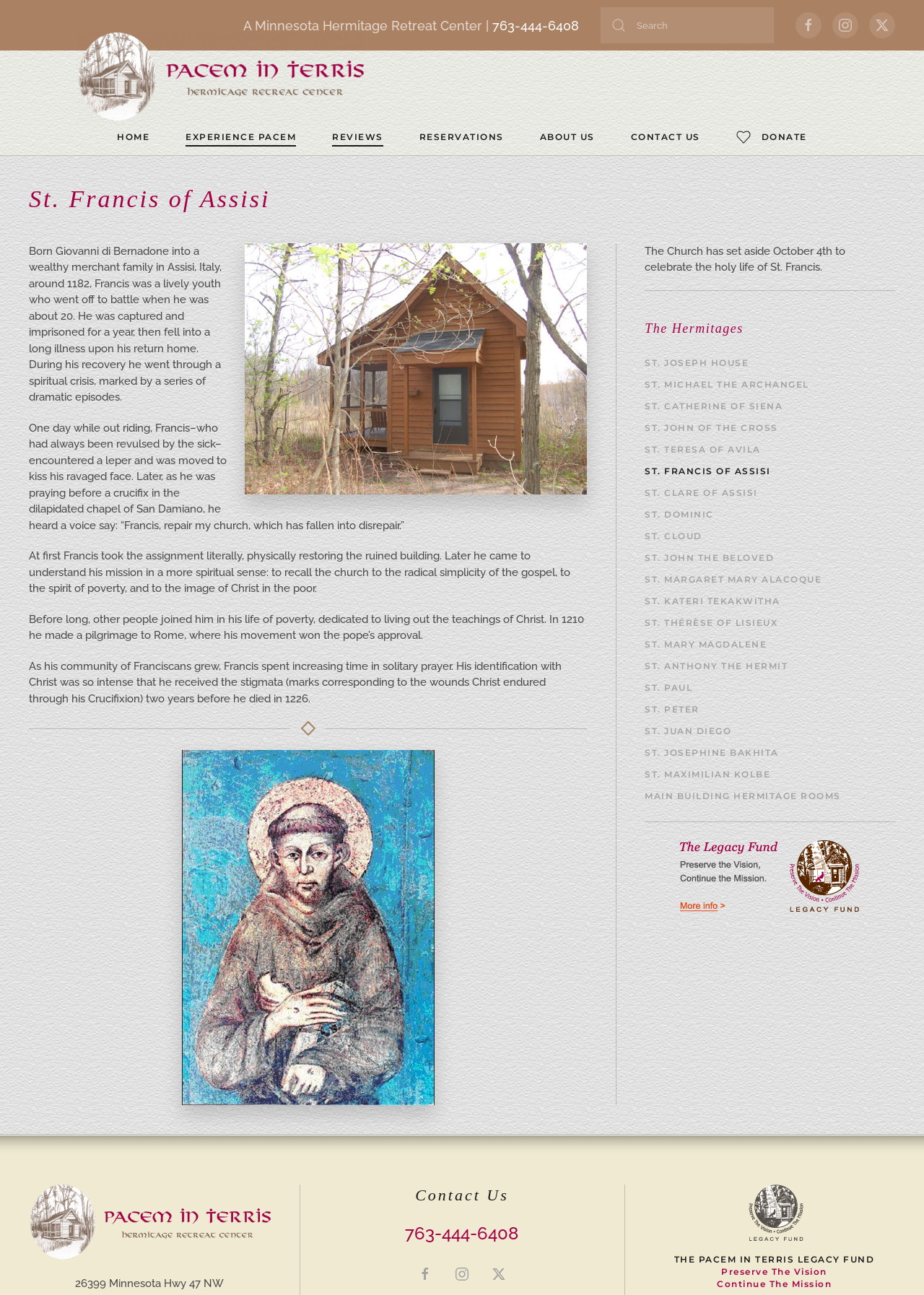Answer the following in one word or a short phrase: 
How many hermitages are listed on the webpage?

14